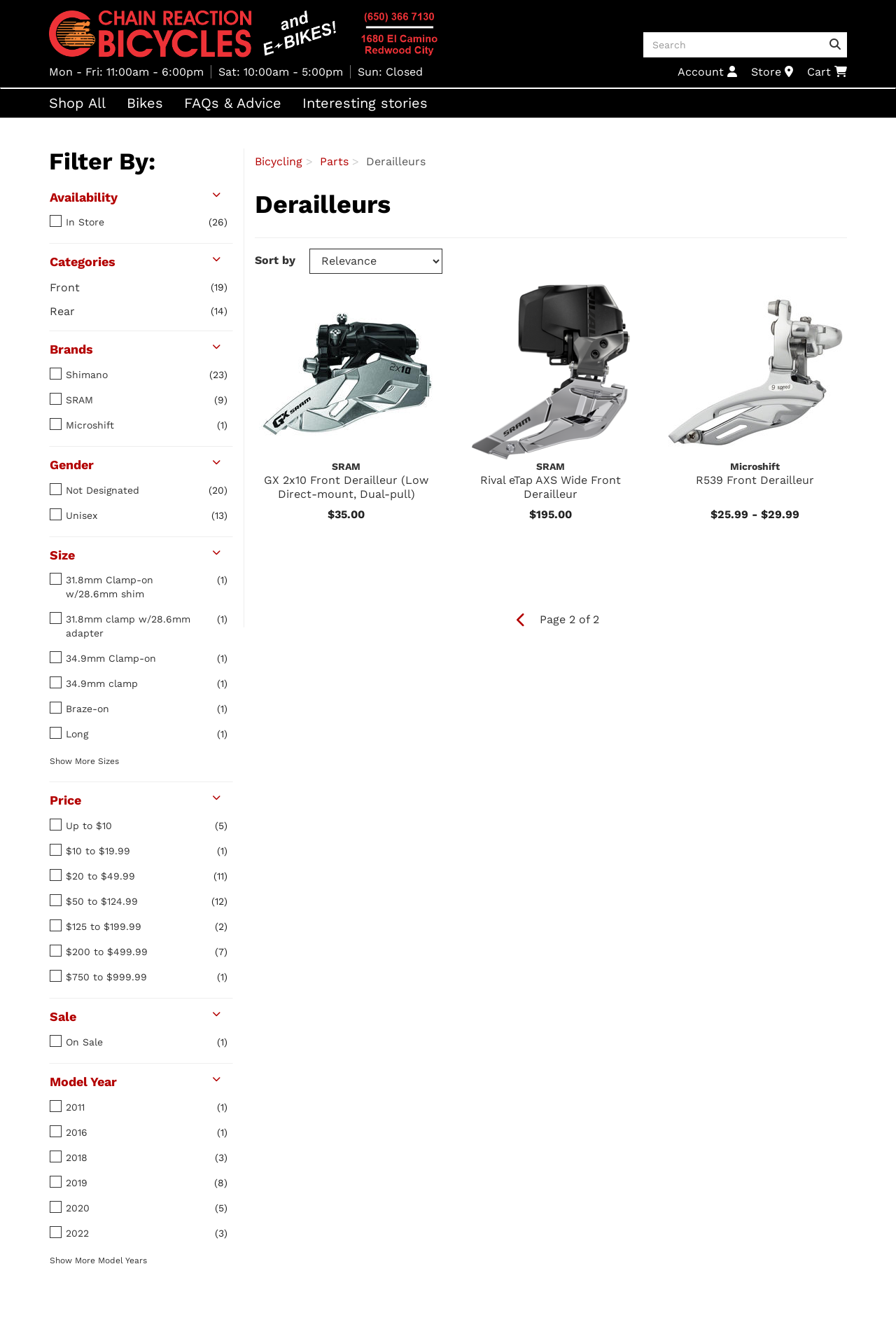Identify the bounding box coordinates of the section to be clicked to complete the task described by the following instruction: "View SRAM GX 2x10 Front Derailleur product details". The coordinates should be four float numbers between 0 and 1, formatted as [left, top, right, bottom].

[0.284, 0.346, 0.489, 0.378]